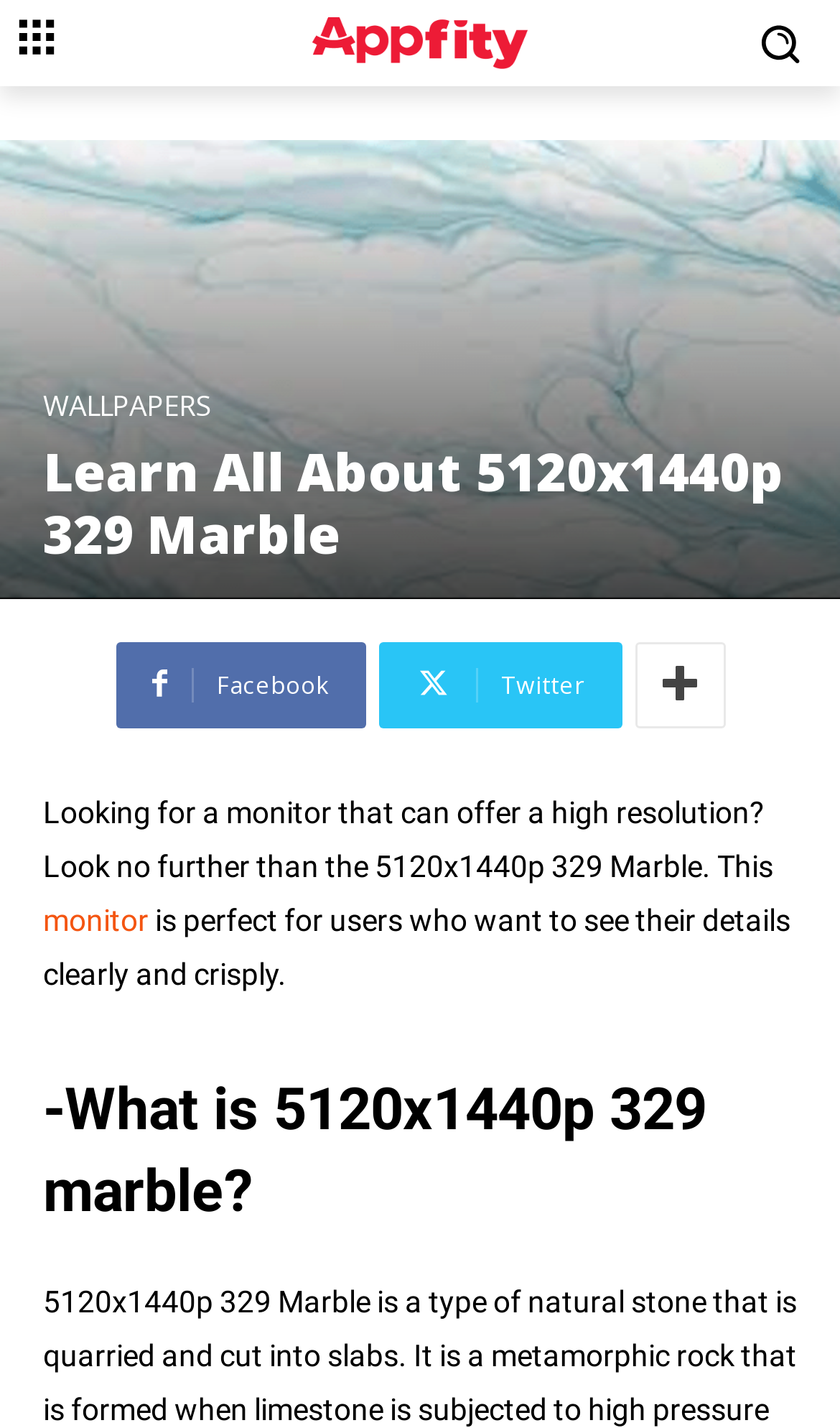Identify the first-level heading on the webpage and generate its text content.

Learn All About 5120x1440p 329 Marble